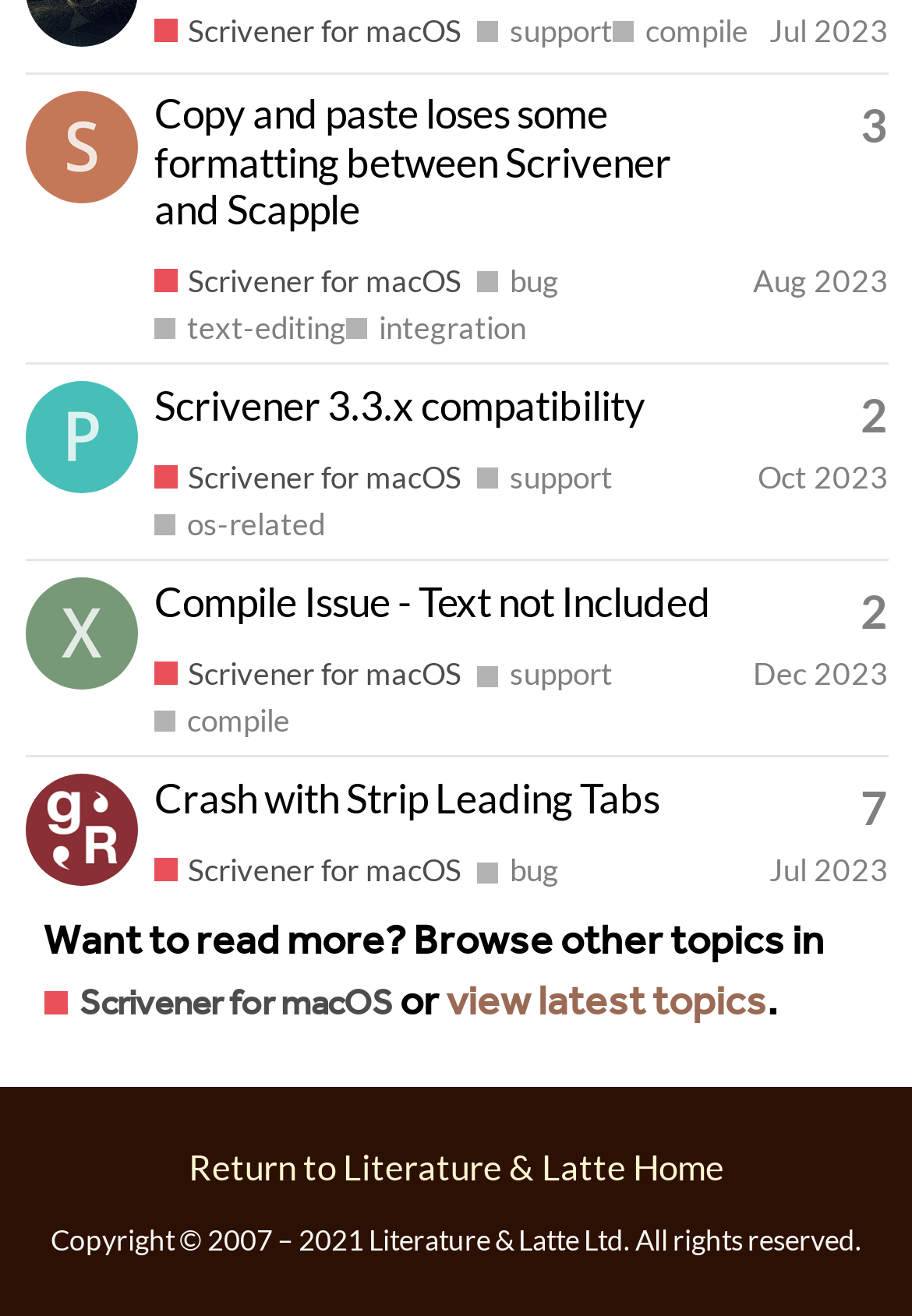Please specify the bounding box coordinates for the clickable region that will help you carry out the instruction: "Return to Literature & Latte Home".

[0.206, 0.87, 0.794, 0.902]